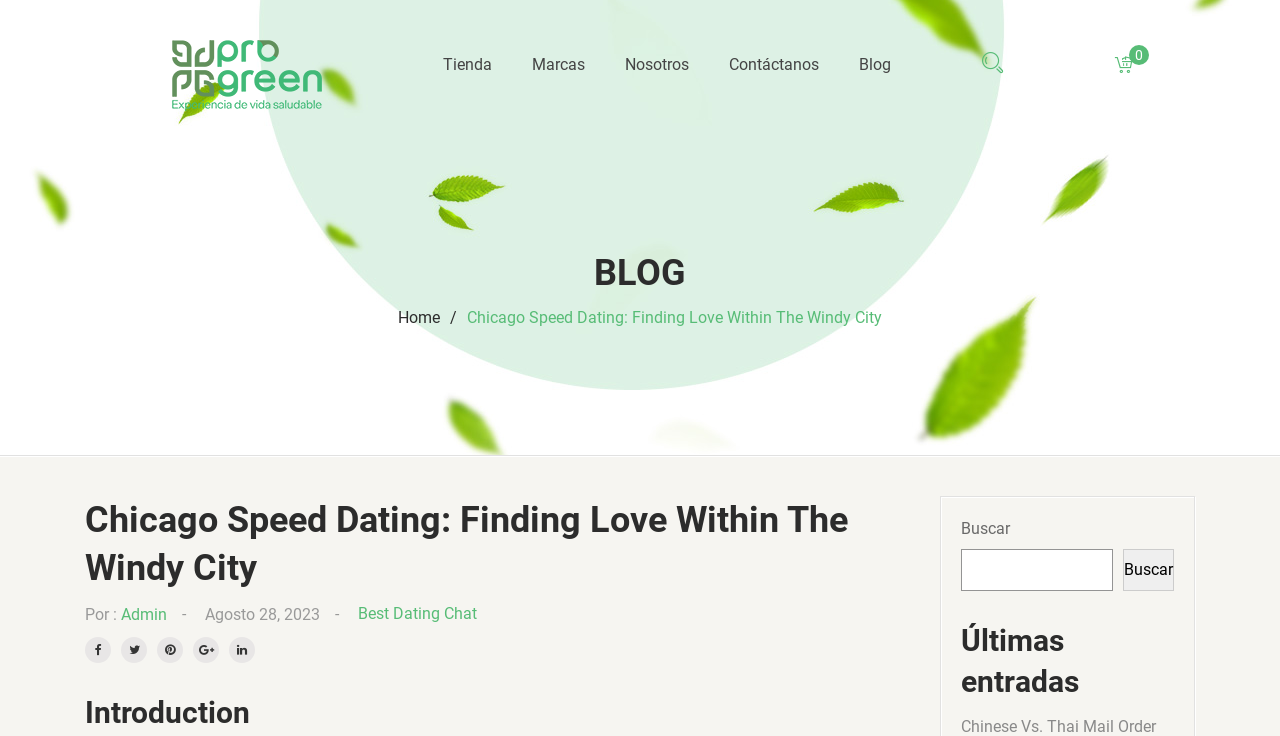Locate the bounding box coordinates of the area to click to fulfill this instruction: "Search for something". The bounding box should be presented as four float numbers between 0 and 1, in the order [left, top, right, bottom].

[0.751, 0.746, 0.87, 0.803]